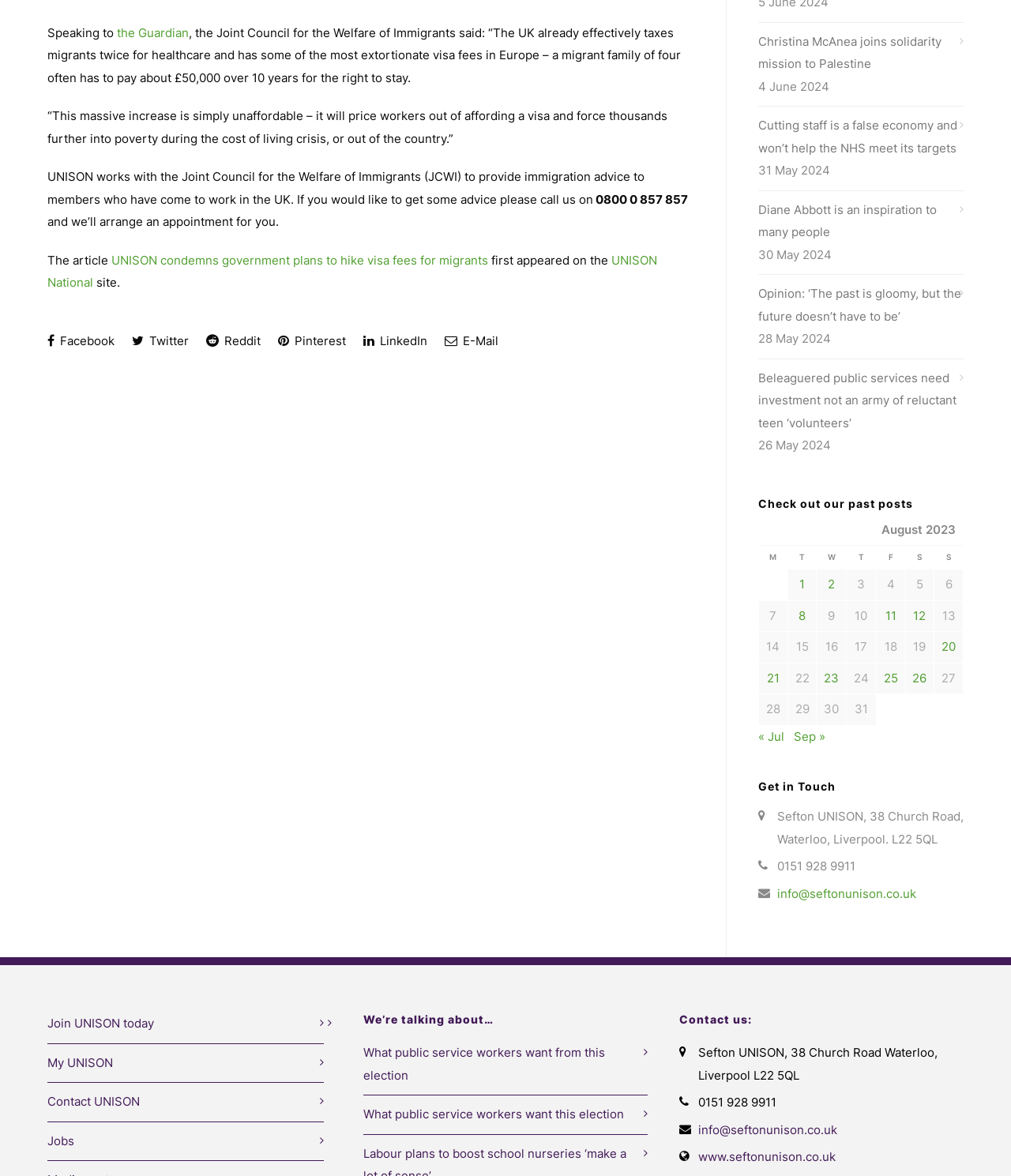Find the bounding box coordinates of the area that needs to be clicked in order to achieve the following instruction: "Read the article 'UNISON condemns government plans to hike visa fees for migrants'". The coordinates should be specified as four float numbers between 0 and 1, i.e., [left, top, right, bottom].

[0.11, 0.215, 0.483, 0.227]